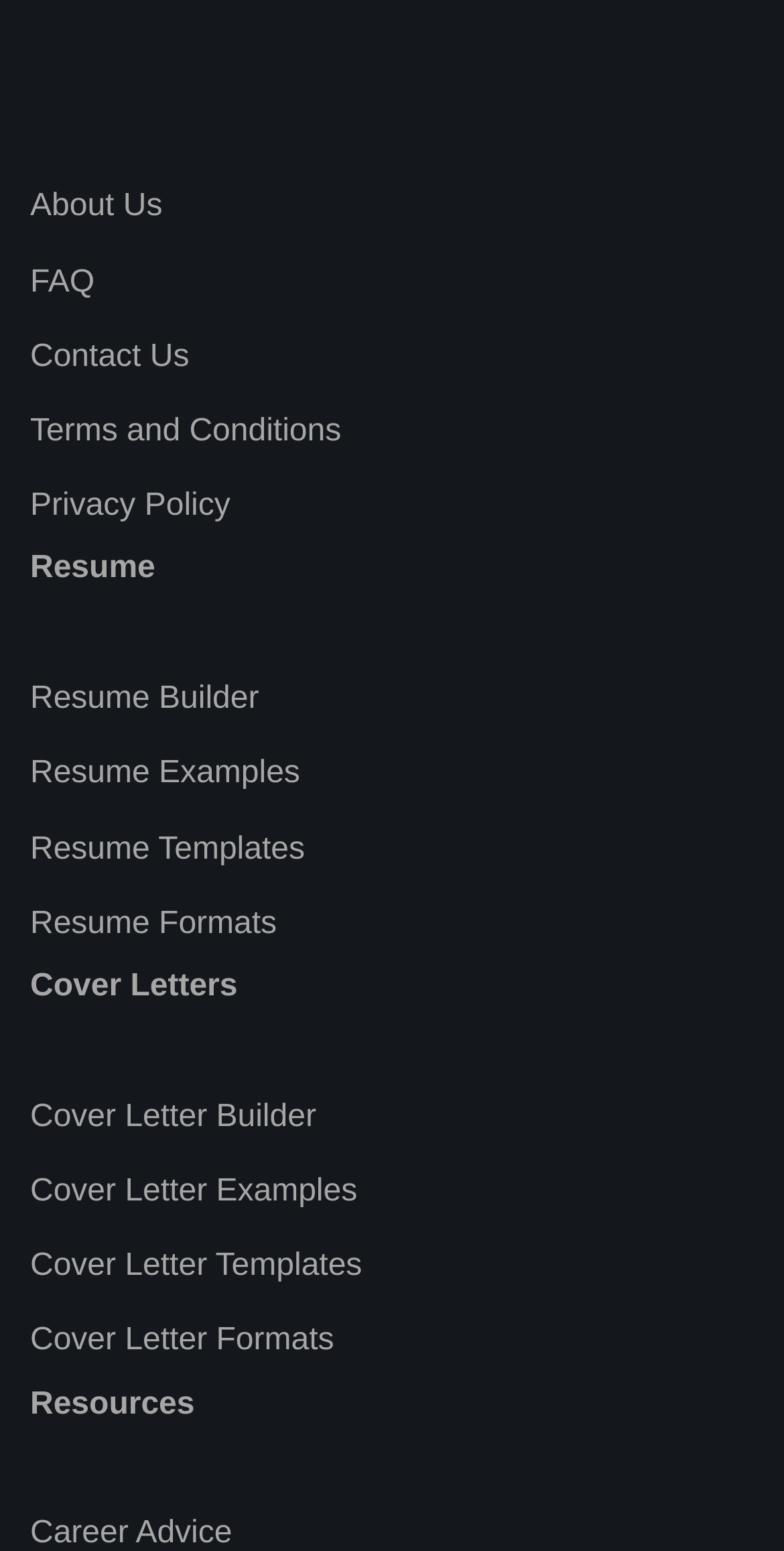Show the bounding box coordinates for the HTML element described as: "alt="MaxResumes"".

[0.038, 0.051, 0.485, 0.073]